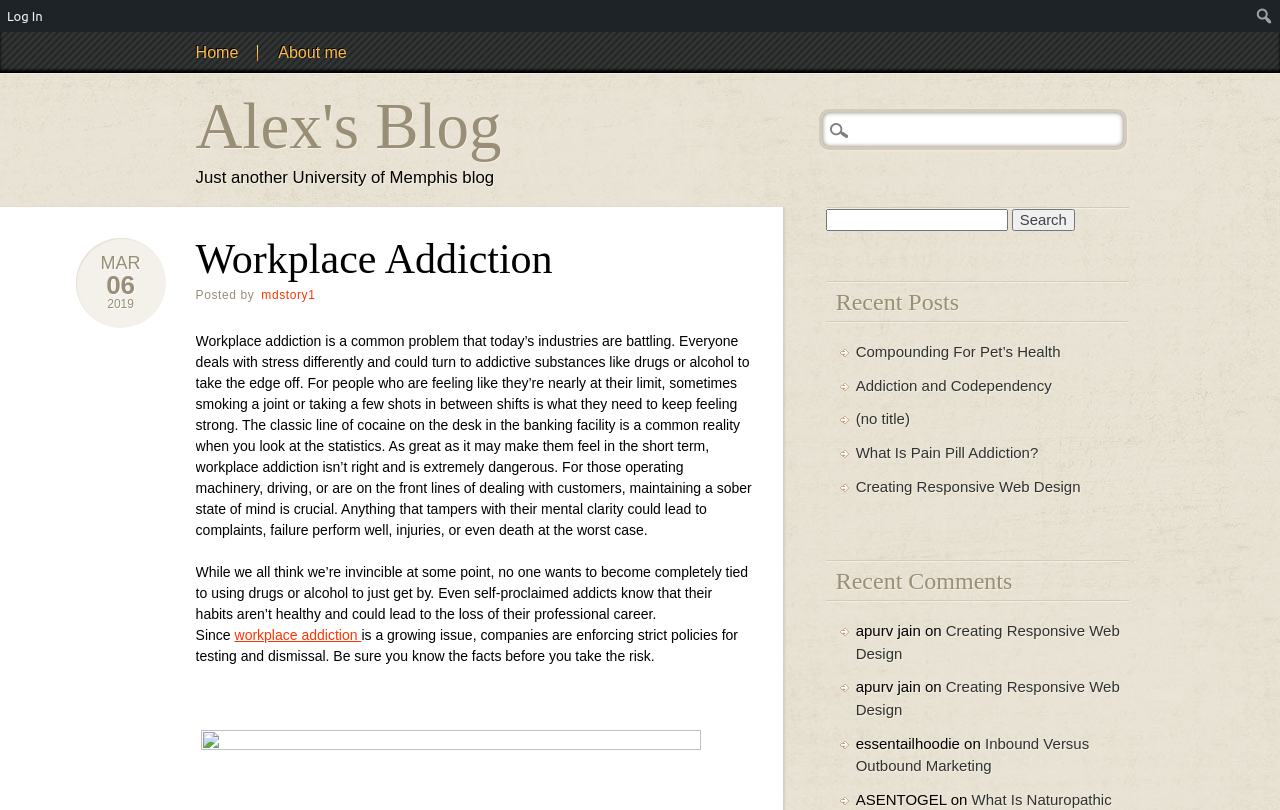Respond with a single word or phrase to the following question: What is the name of the author of the latest comment?

ASENTOGEL